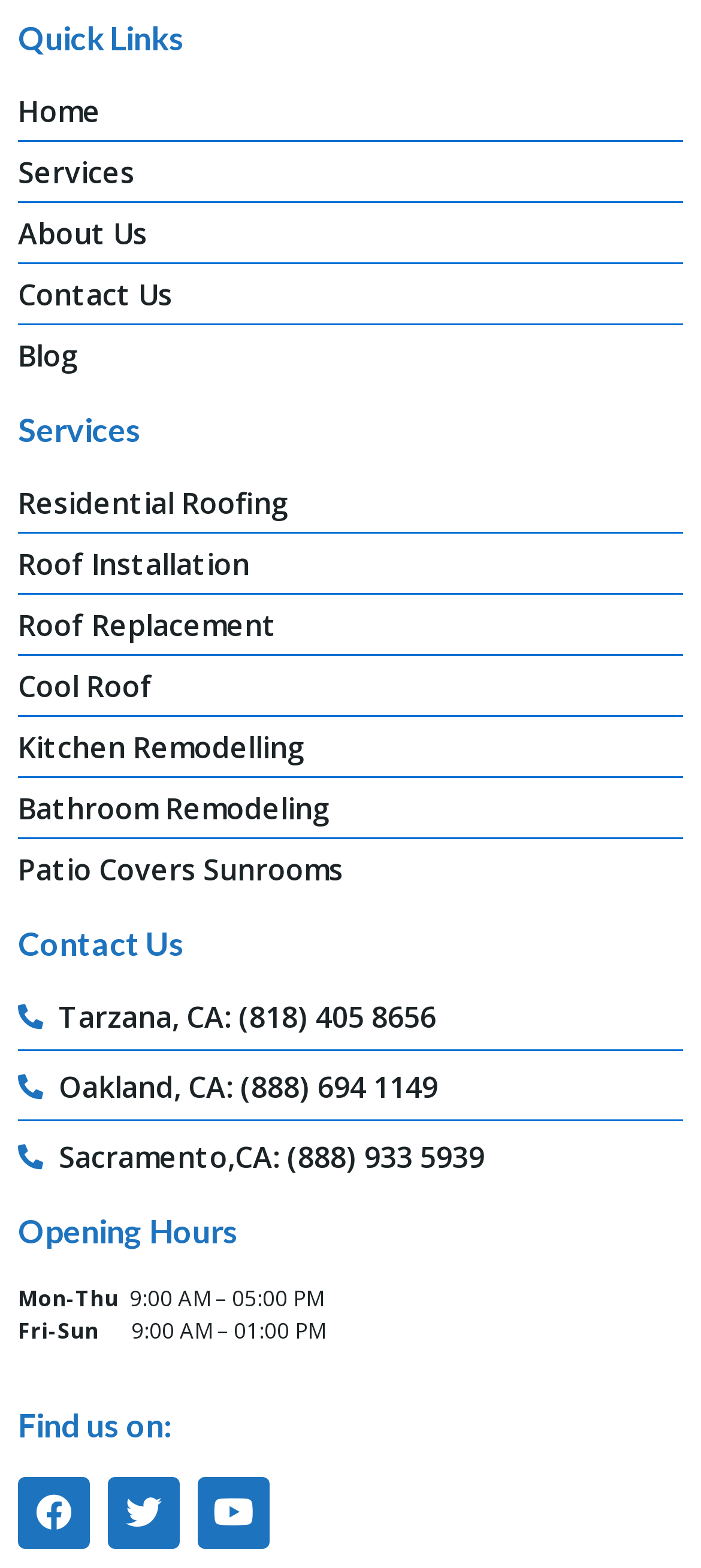Locate the bounding box coordinates of the region to be clicked to comply with the following instruction: "View Residential Roofing services". The coordinates must be four float numbers between 0 and 1, in the form [left, top, right, bottom].

[0.026, 0.307, 0.974, 0.334]